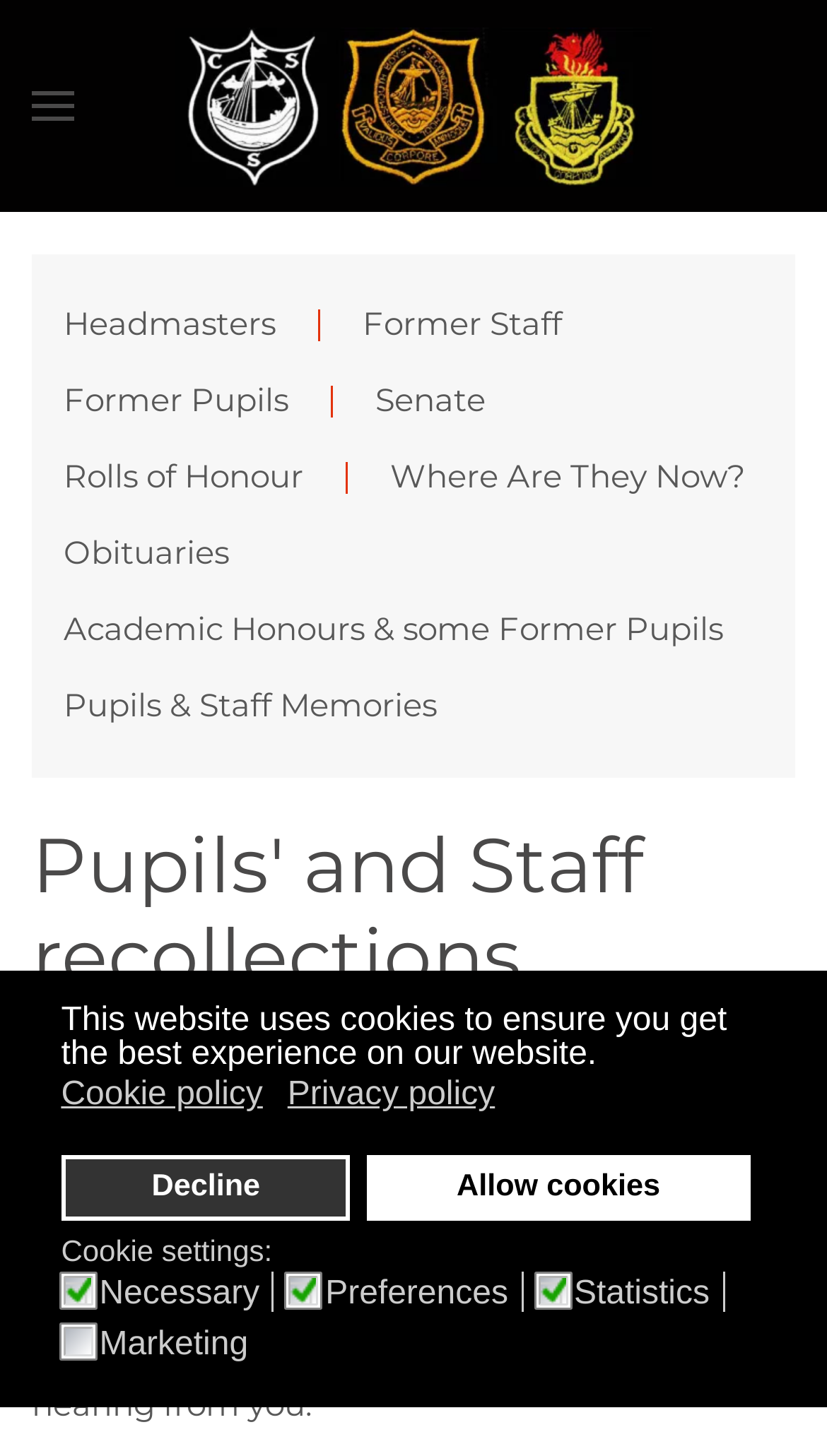Provide a short, one-word or phrase answer to the question below:
What is the topic of the 'Pupils & Staff Memories' page?

Recollections of pupils and staff